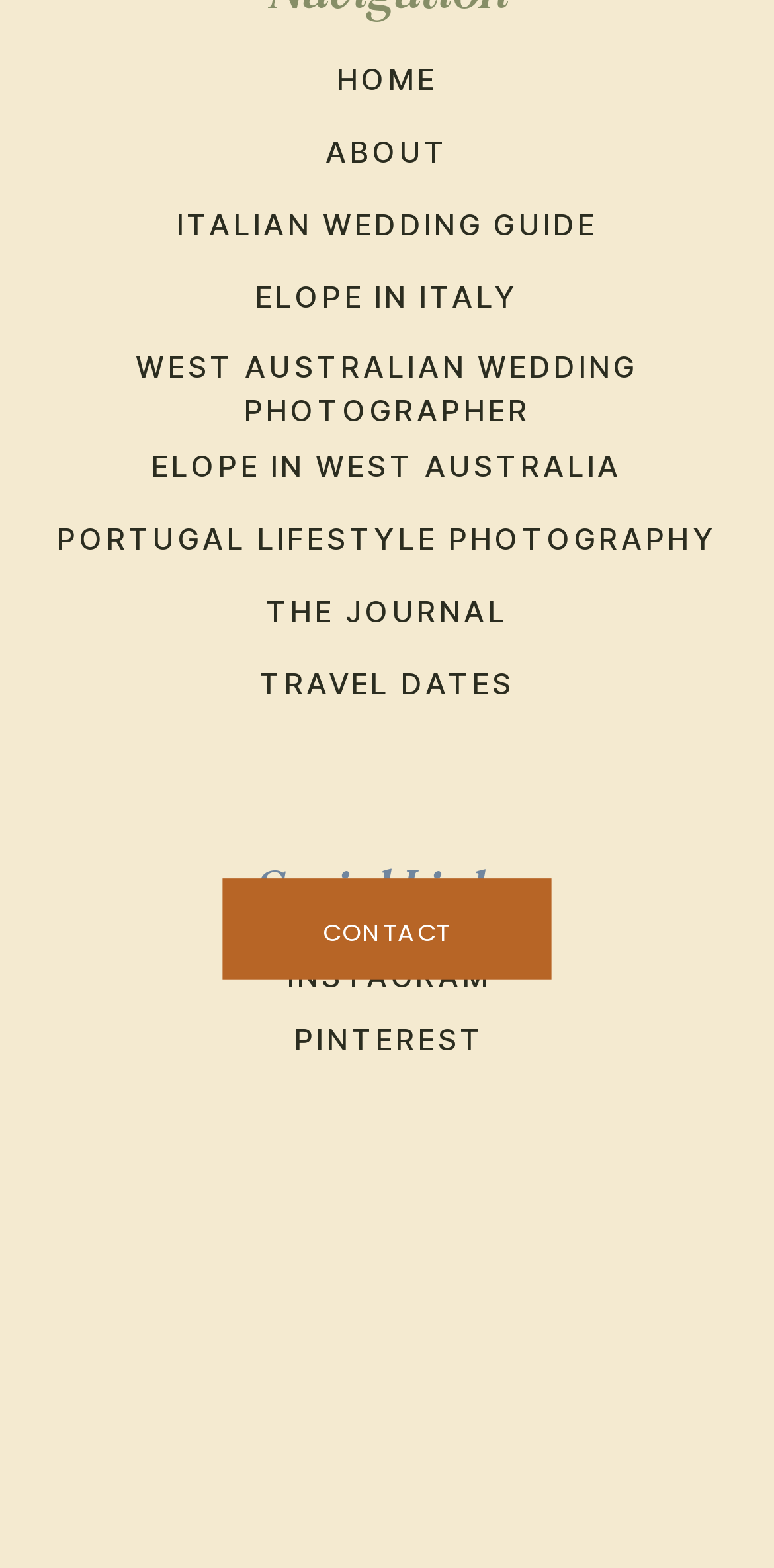Analyze the image and give a detailed response to the question:
What is the last link on the webpage?

The last link on the webpage is 'CONTACT', which is located at the bottom of the webpage and has a bounding box coordinate of [0.181, 0.583, 0.819, 0.585].